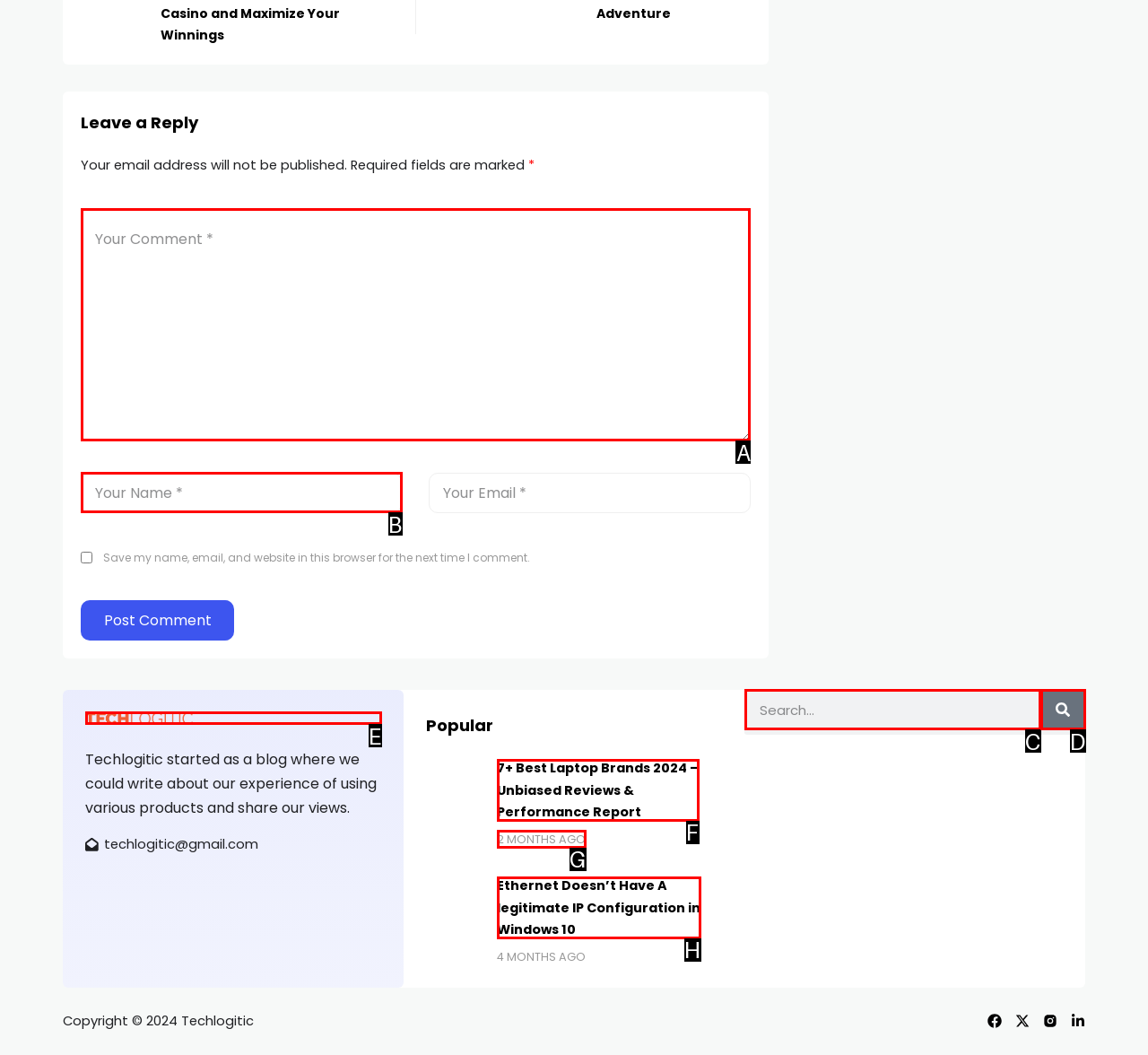Tell me which one HTML element best matches the description: Terms and Conditions
Answer with the option's letter from the given choices directly.

None